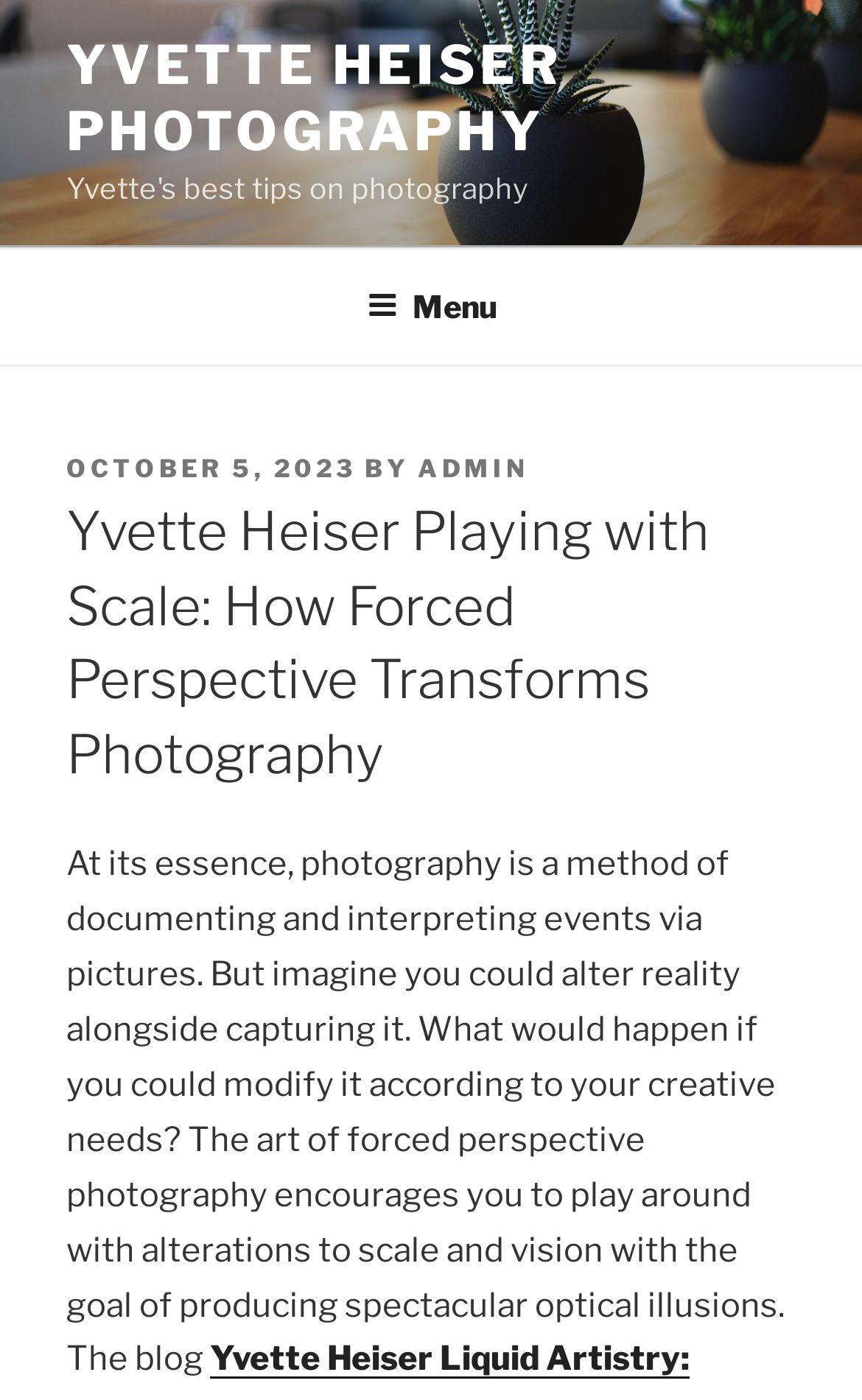What is the main topic of the blog post?
Look at the image and answer the question with a single word or phrase.

Forced Perspective Photography